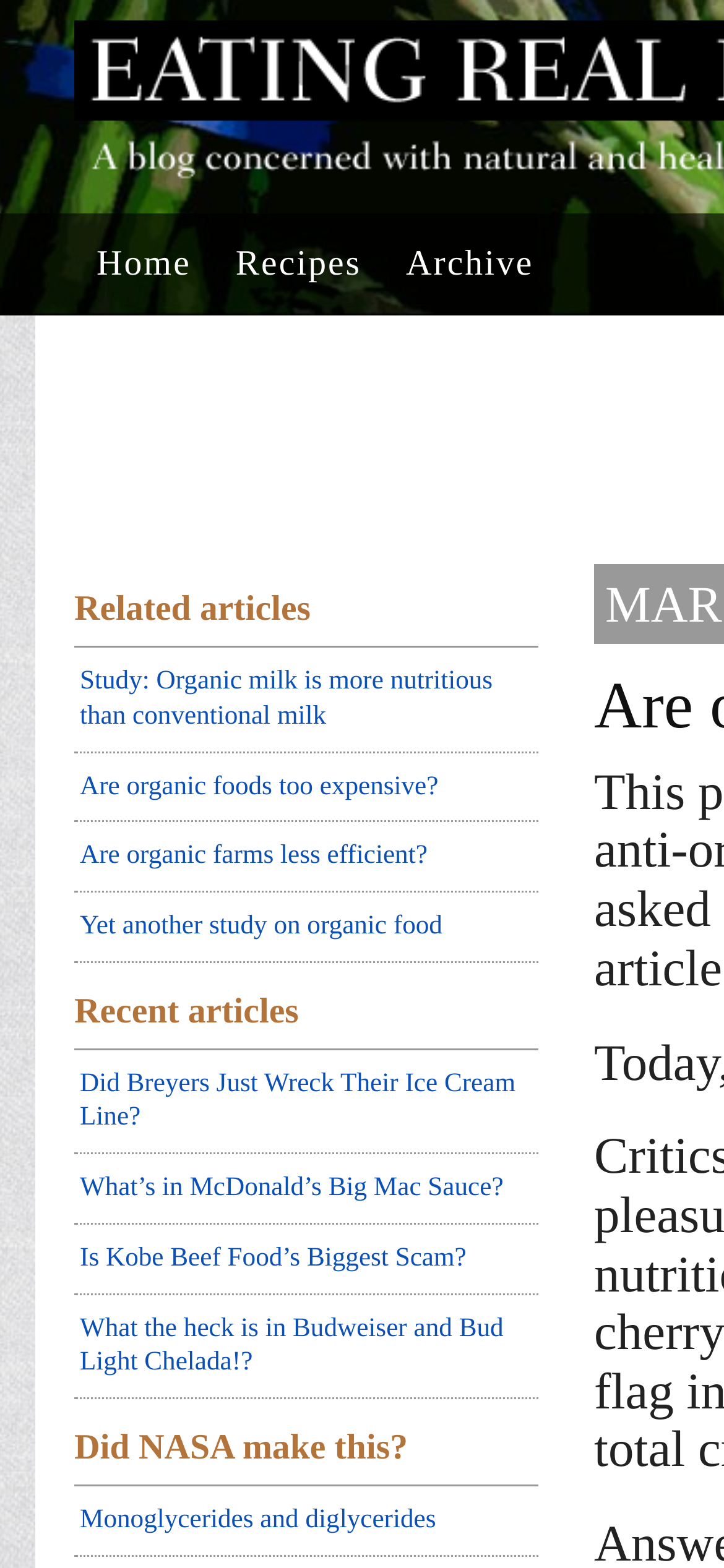How many headings are there on the webpage?
Analyze the image and deliver a detailed answer to the question.

I identified the headings on the webpage, which are 'Related articles', 'Recent articles', and 'Did NASA make this?'. There are 4 headings in total.